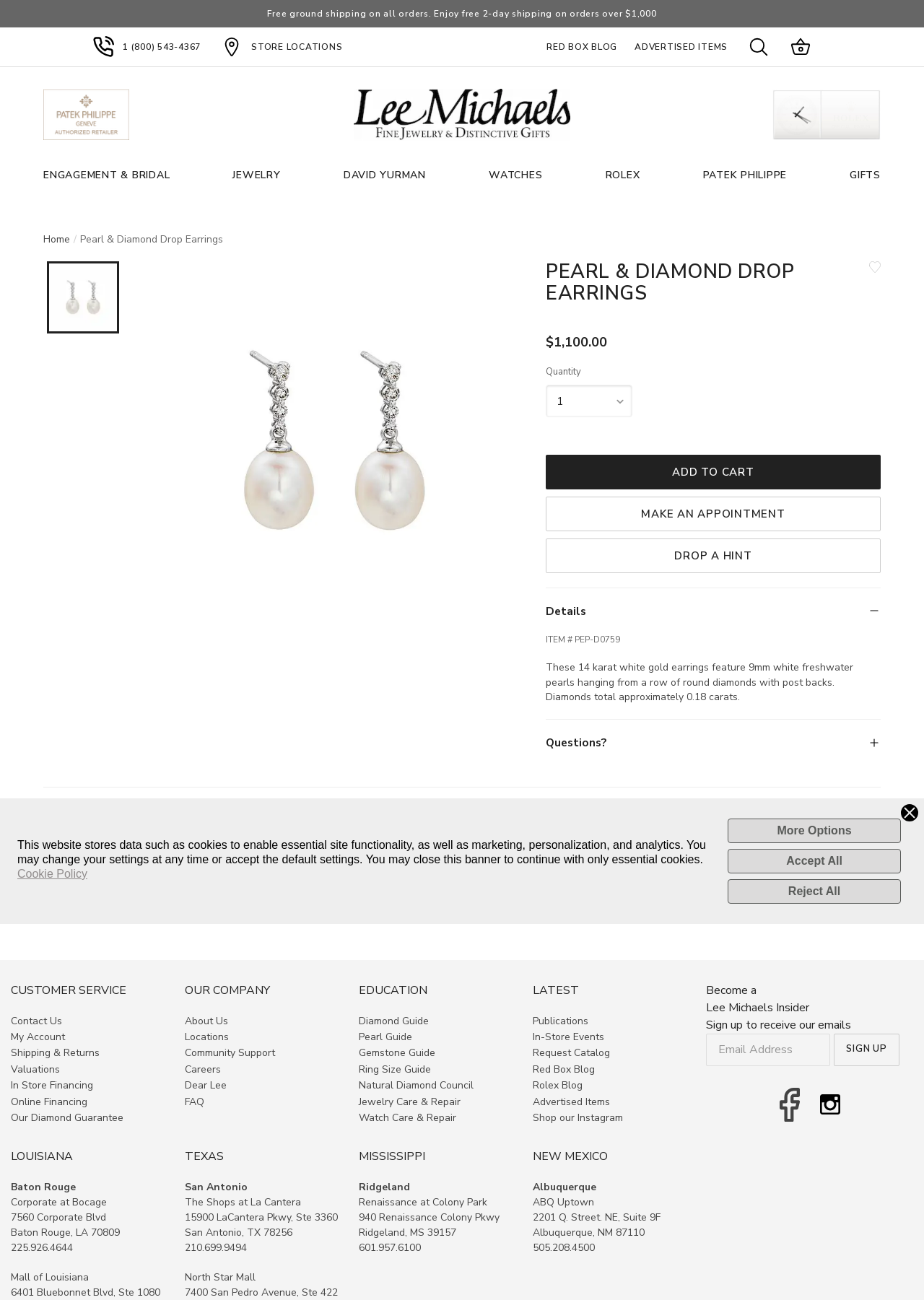Find and extract the text of the primary heading on the webpage.

PEARL & DIAMOND DROP EARRINGS